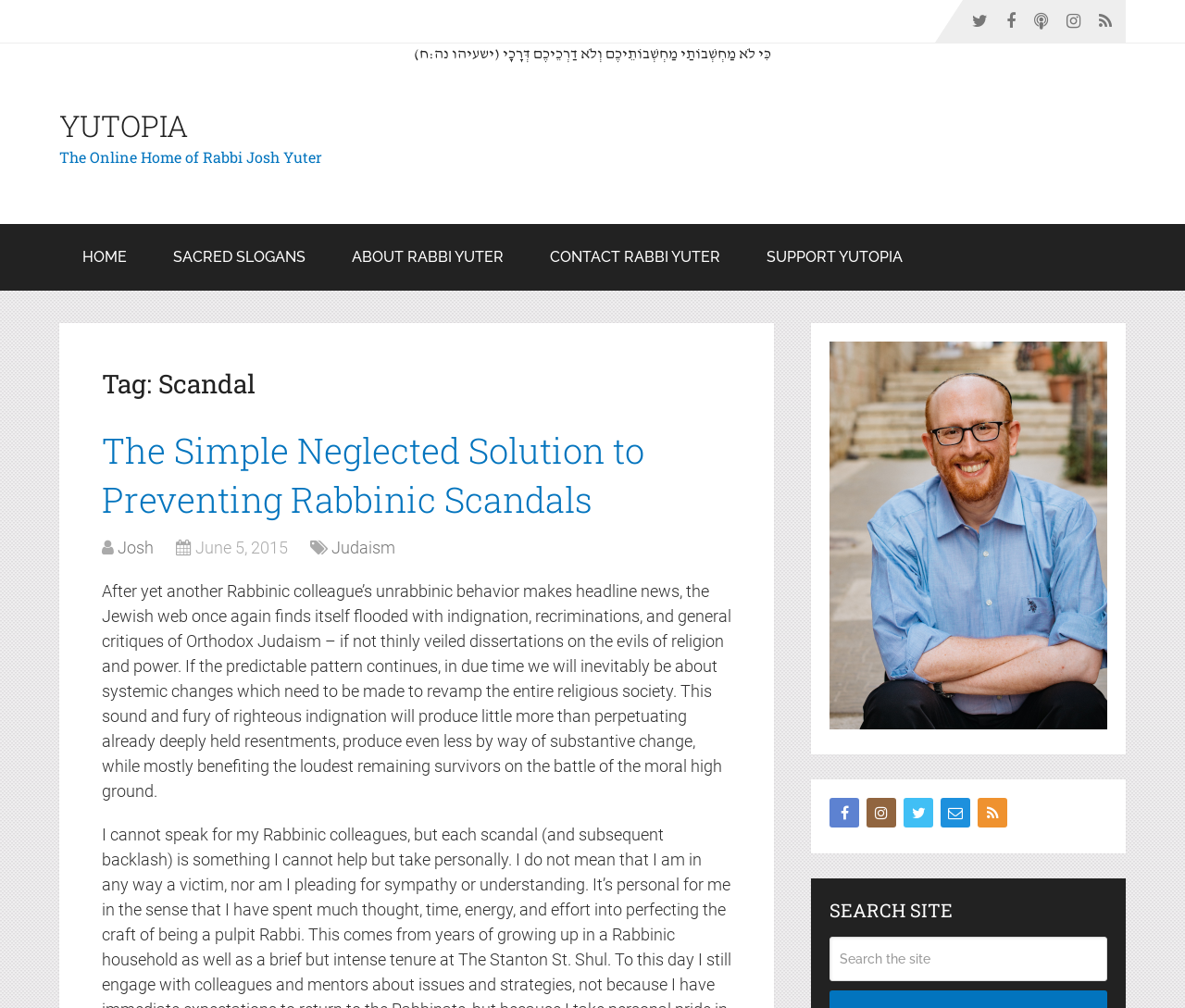Respond to the question below with a concise word or phrase:
What is the date of the article?

June 5, 2015